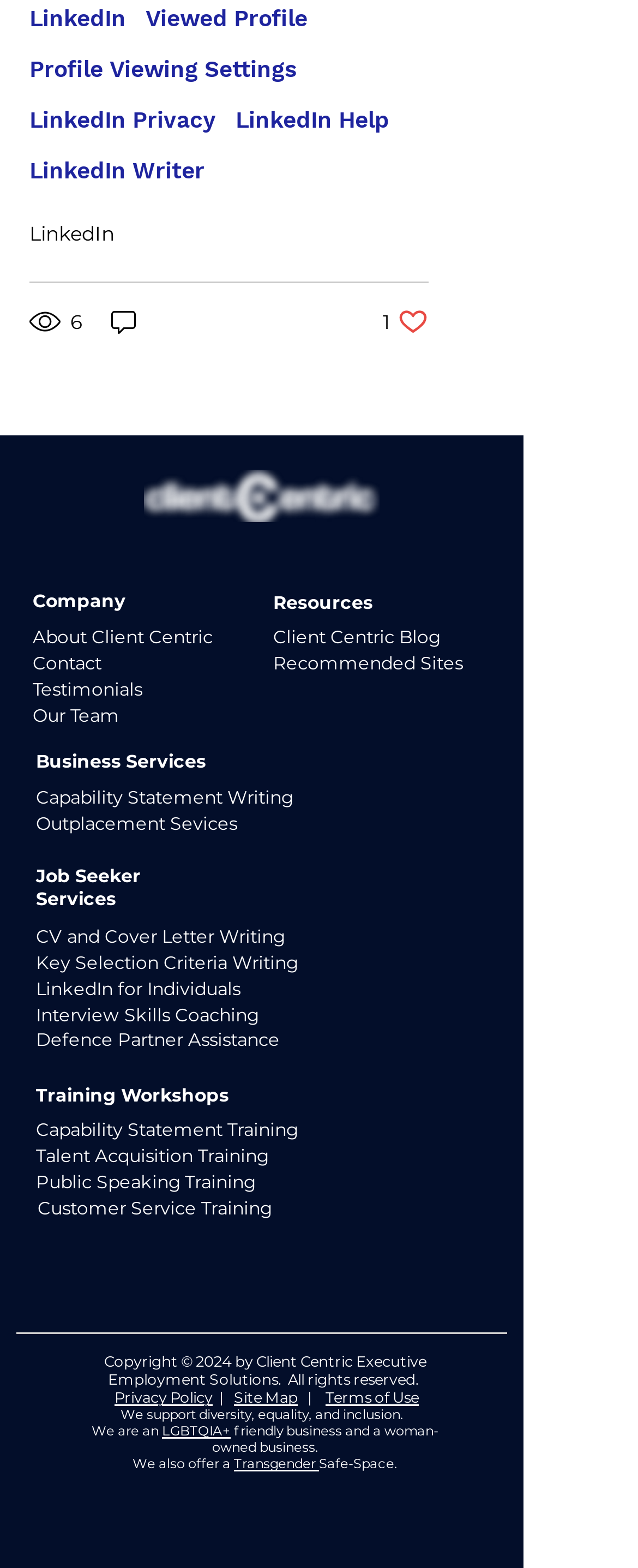Please identify the bounding box coordinates of the element I need to click to follow this instruction: "View LinkedIn for Individuals".

[0.056, 0.622, 0.672, 0.639]